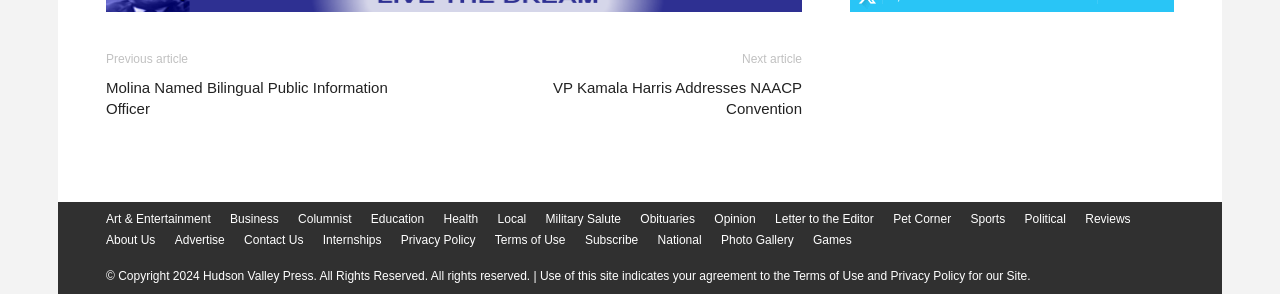Determine the bounding box coordinates of the region to click in order to accomplish the following instruction: "Subscribe to the newsletter". Provide the coordinates as four float numbers between 0 and 1, specifically [left, top, right, bottom].

[0.457, 0.785, 0.499, 0.846]